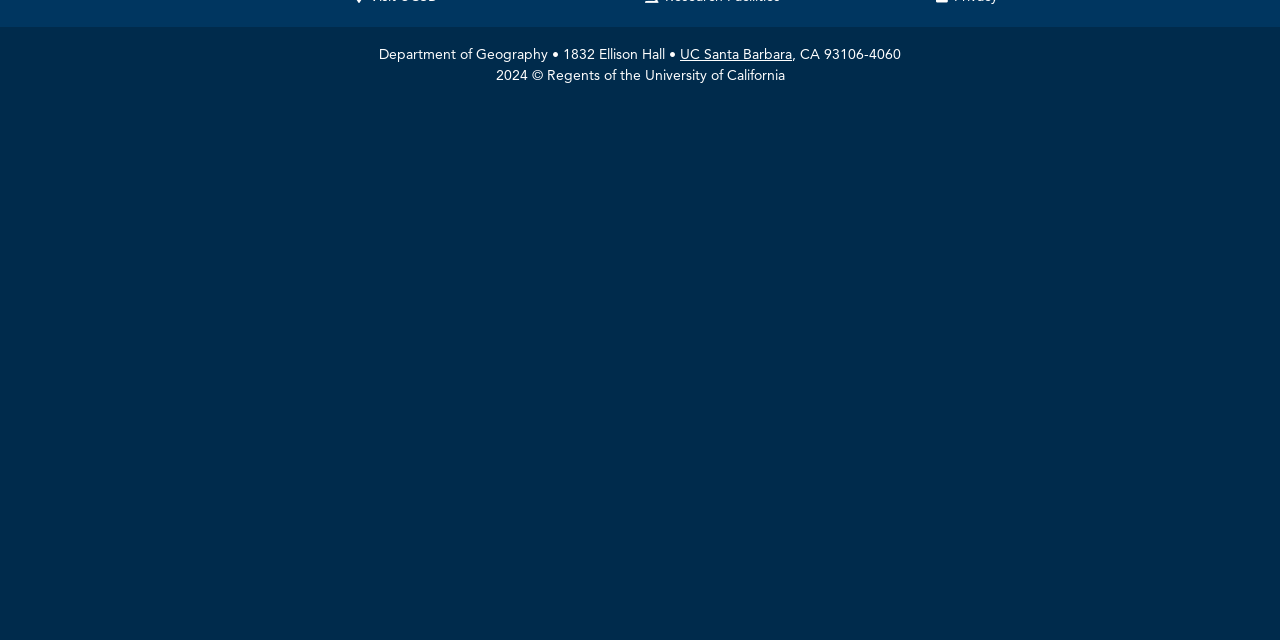Based on the element description "Shop", predict the bounding box coordinates of the UI element.

None